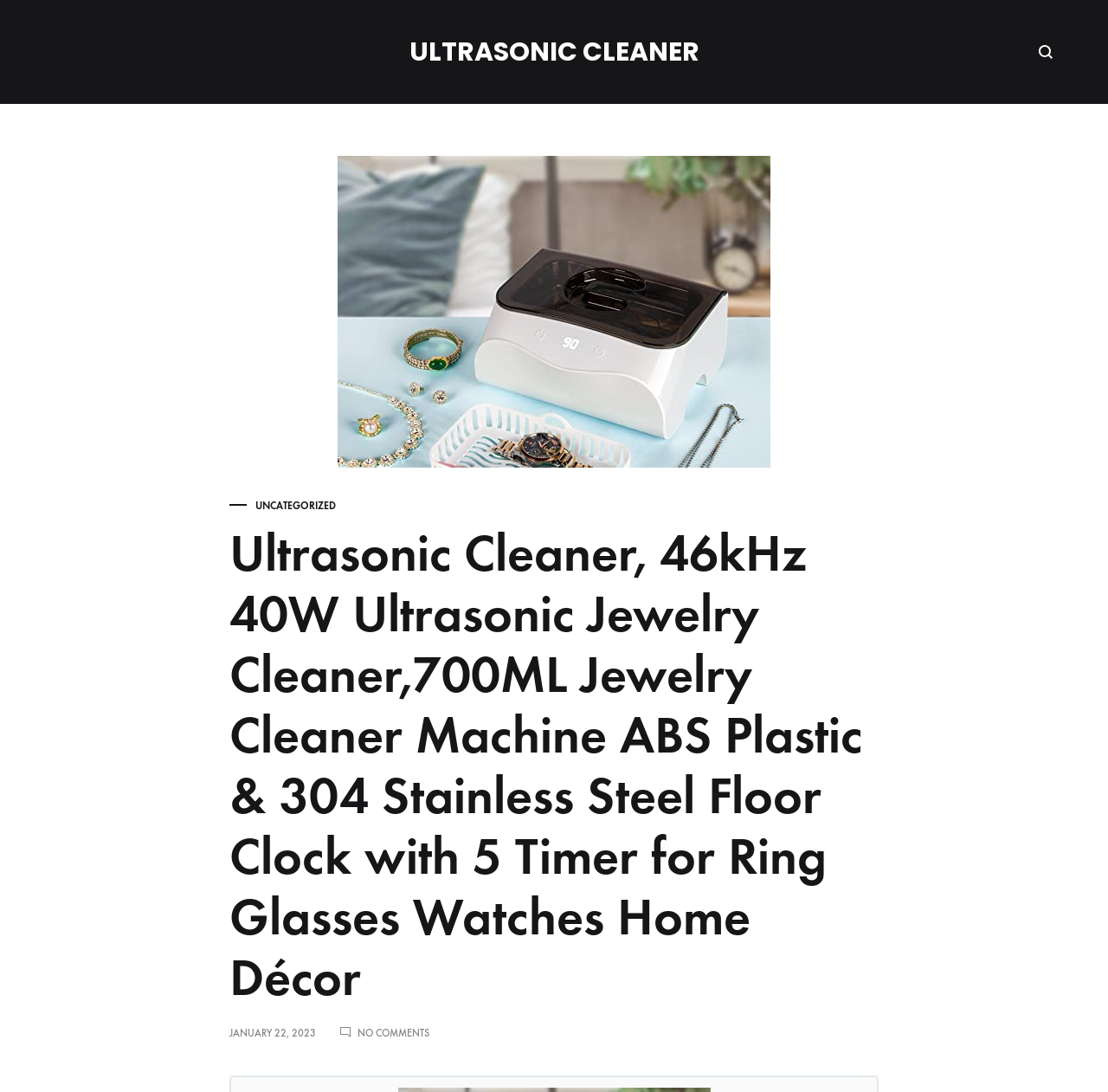Please analyze the image and give a detailed answer to the question:
What is the type of product being sold?

Based on the webpage content, specifically the link 'ULTRASONIC CLEANER' and the image description 'Ultrasonic Cleaner, 46kHz 40W Ultrasonic Jewelry Cleaner,700ML Jewelry Cleaner Machine ABS Plastic & 304 Stainless Steel Floor Clock with 5 Timer for Ring Glasses Watches Home Décor', it can be inferred that the type of product being sold is an ultrasonic cleaner.